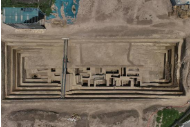What is the current state of the surrounding landscape?
Give a comprehensive and detailed explanation for the question.

The caption describes the surrounding landscape as showing signs of development and vegetation, which suggests that the area surrounding the archaeological site has been built upon and is now covered with plants and trees.